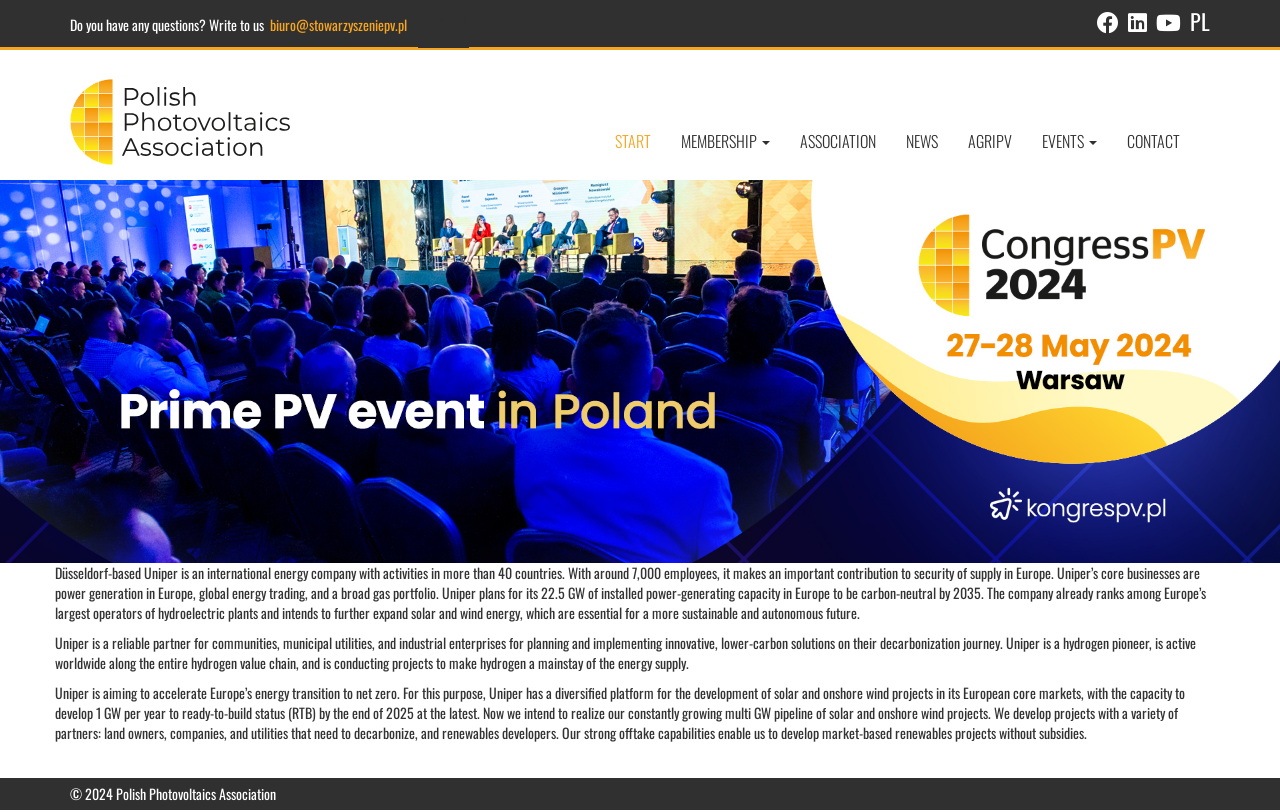Please indicate the bounding box coordinates for the clickable area to complete the following task: "Go to START page". The coordinates should be specified as four float numbers between 0 and 1, i.e., [left, top, right, bottom].

[0.469, 0.143, 0.52, 0.204]